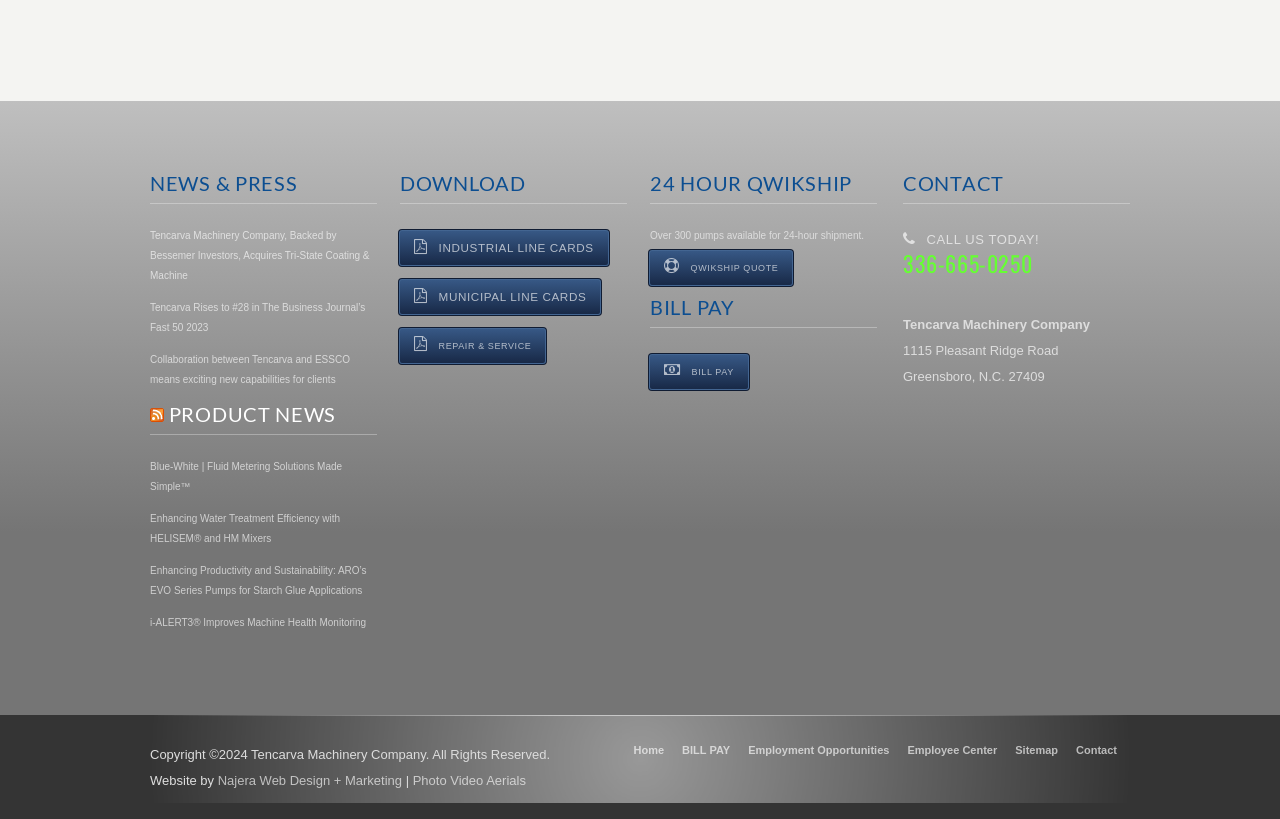Determine the bounding box coordinates of the clickable element to achieve the following action: 'Call Tencarva Machinery Company'. Provide the coordinates as four float values between 0 and 1, formatted as [left, top, right, bottom].

[0.705, 0.28, 0.812, 0.305]